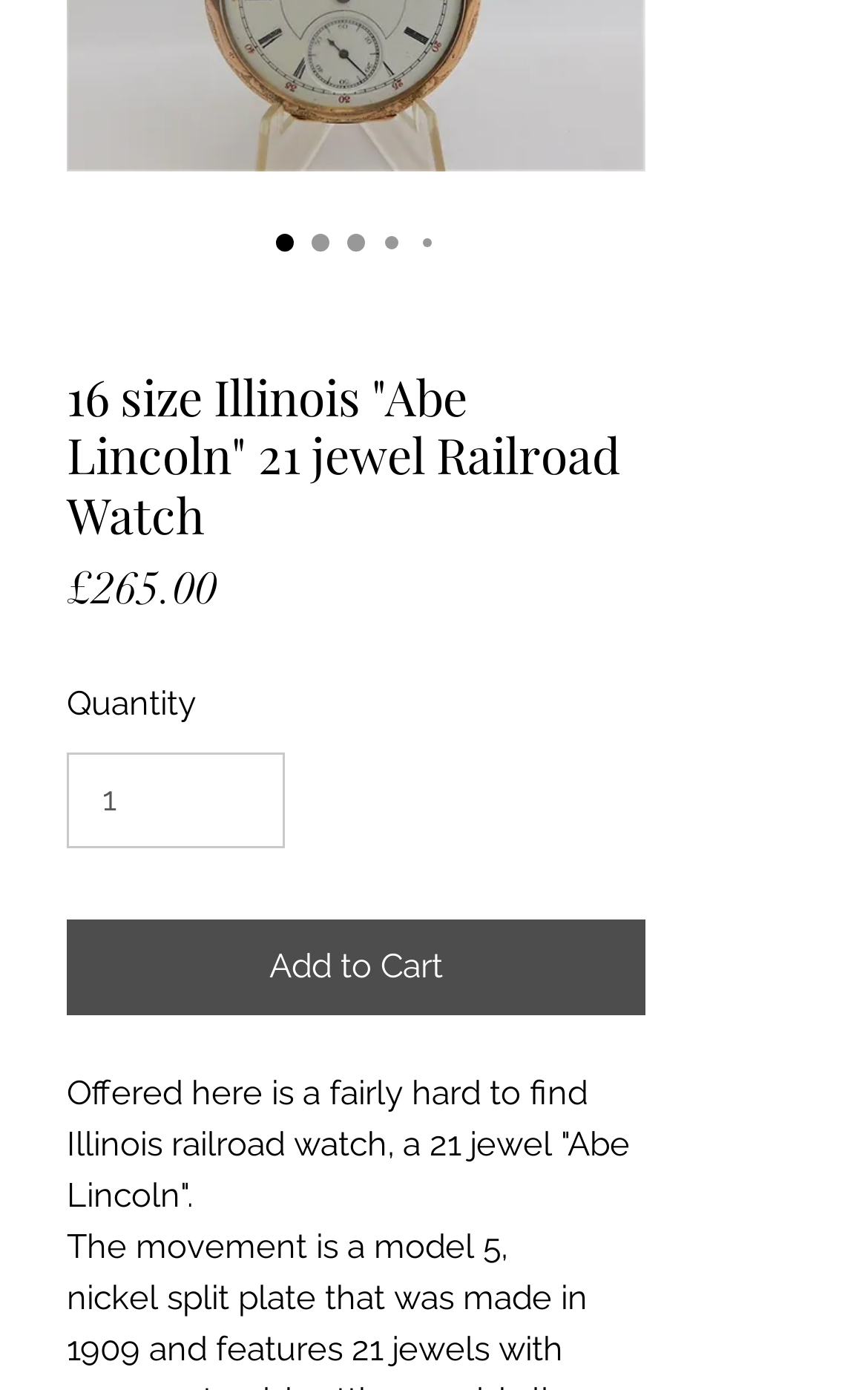Please find the bounding box for the following UI element description. Provide the coordinates in (top-left x, top-left y, bottom-right x, bottom-right y) format, with values between 0 and 1: Add to Cart

[0.077, 0.662, 0.744, 0.73]